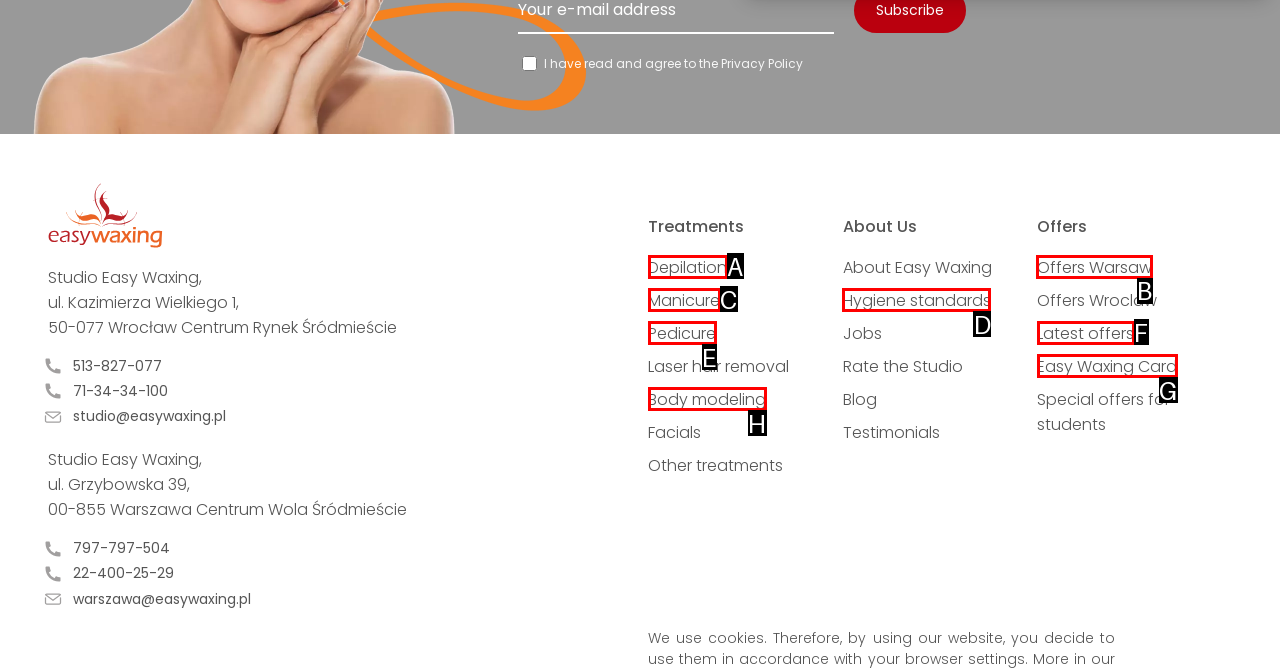To perform the task "Check the Offers Warsaw link", which UI element's letter should you select? Provide the letter directly.

B